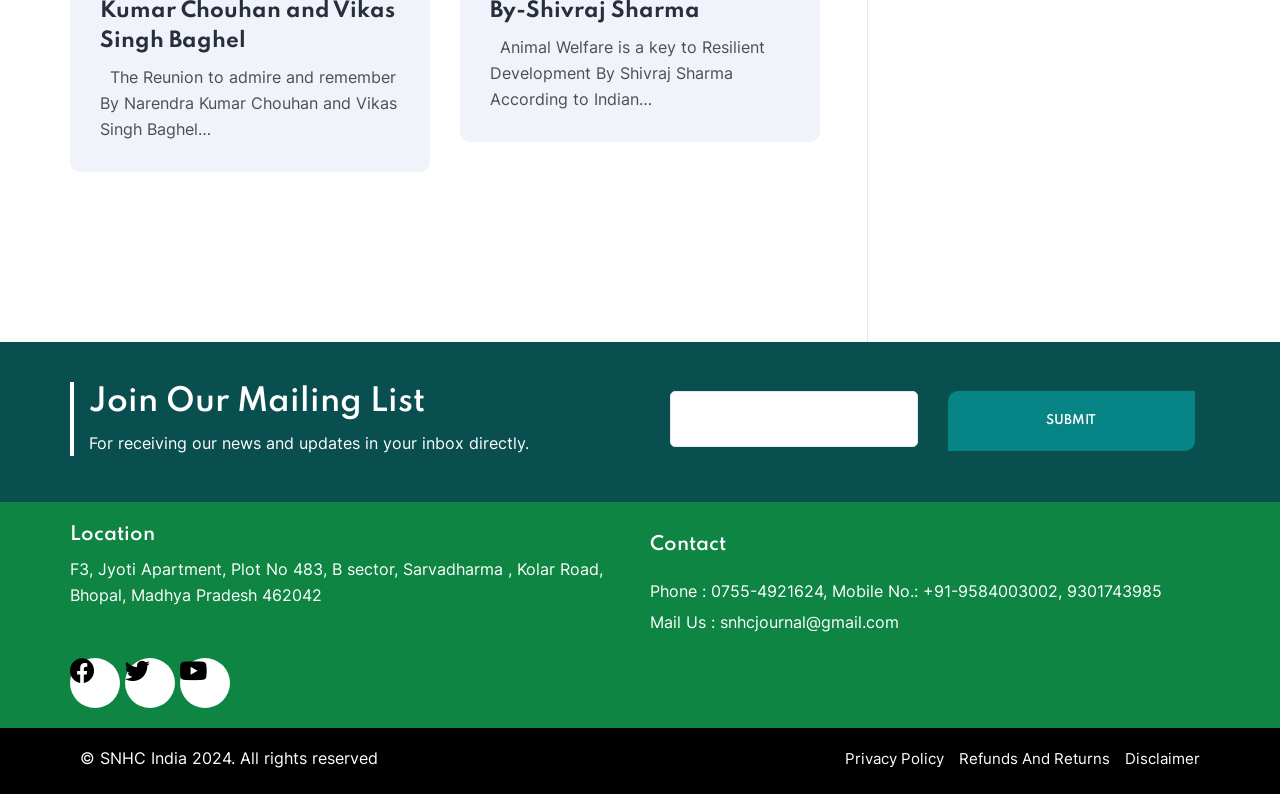Bounding box coordinates are specified in the format (top-left x, top-left y, bottom-right x, bottom-right y). All values are floating point numbers bounded between 0 and 1. Please provide the bounding box coordinate of the region this sentence describes: Privacy Policy

[0.66, 0.943, 0.738, 0.967]